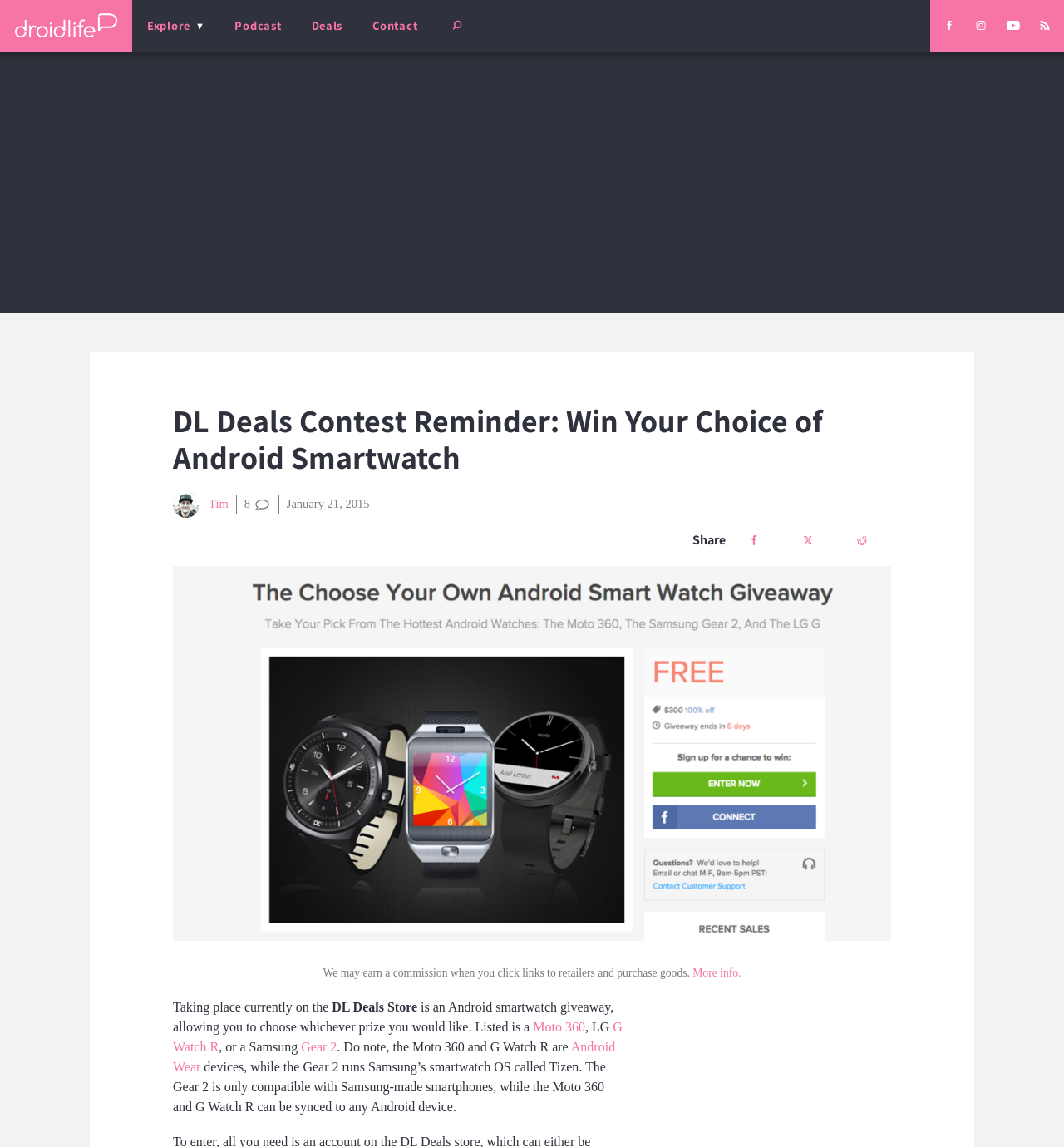Please find and report the bounding box coordinates of the element to click in order to perform the following action: "Go to the Deals page". The coordinates should be expressed as four float numbers between 0 and 1, in the format [left, top, right, bottom].

[0.279, 0.0, 0.336, 0.045]